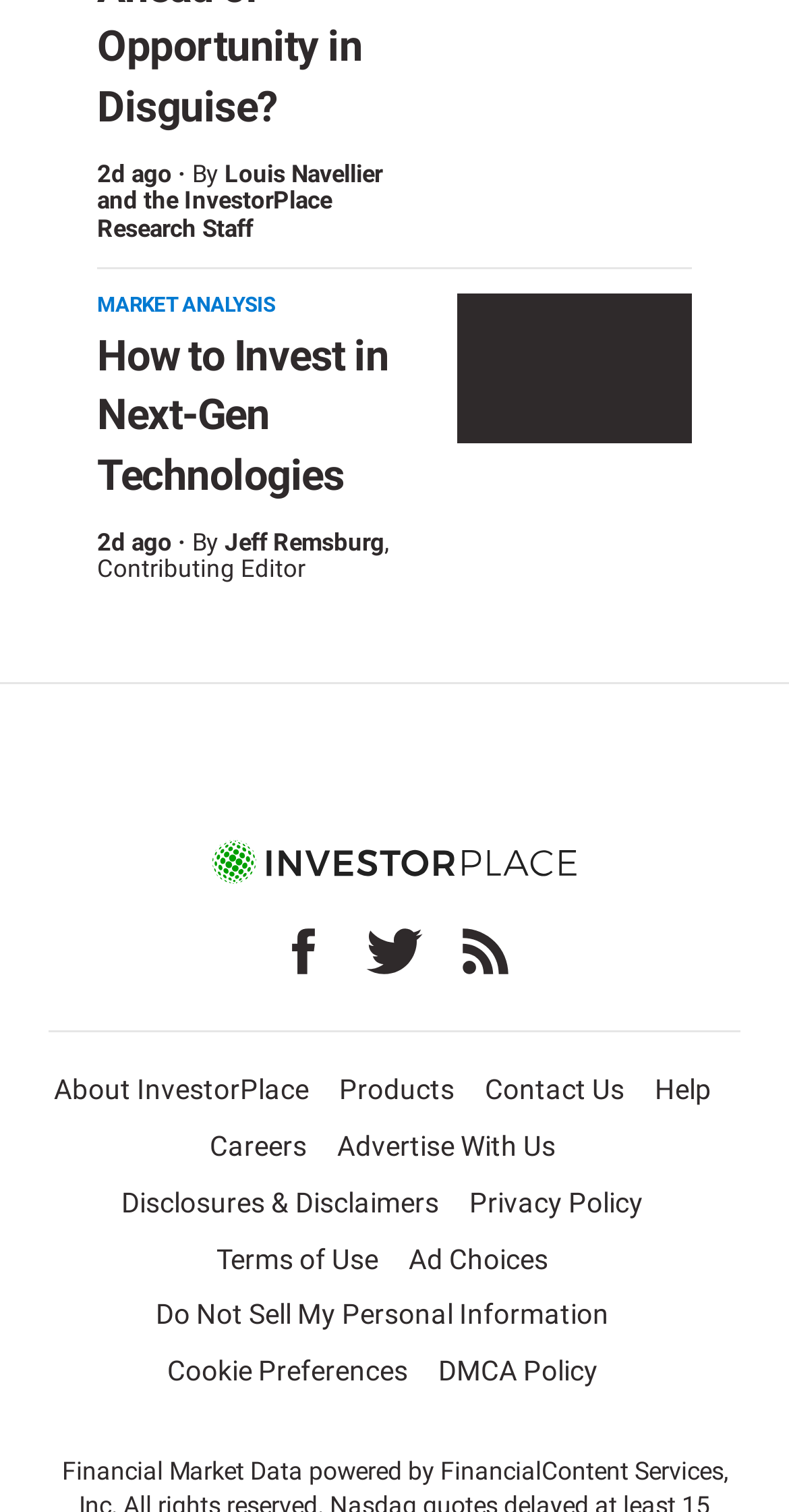Please locate the bounding box coordinates of the element that should be clicked to achieve the given instruction: "Visit the author's page".

None